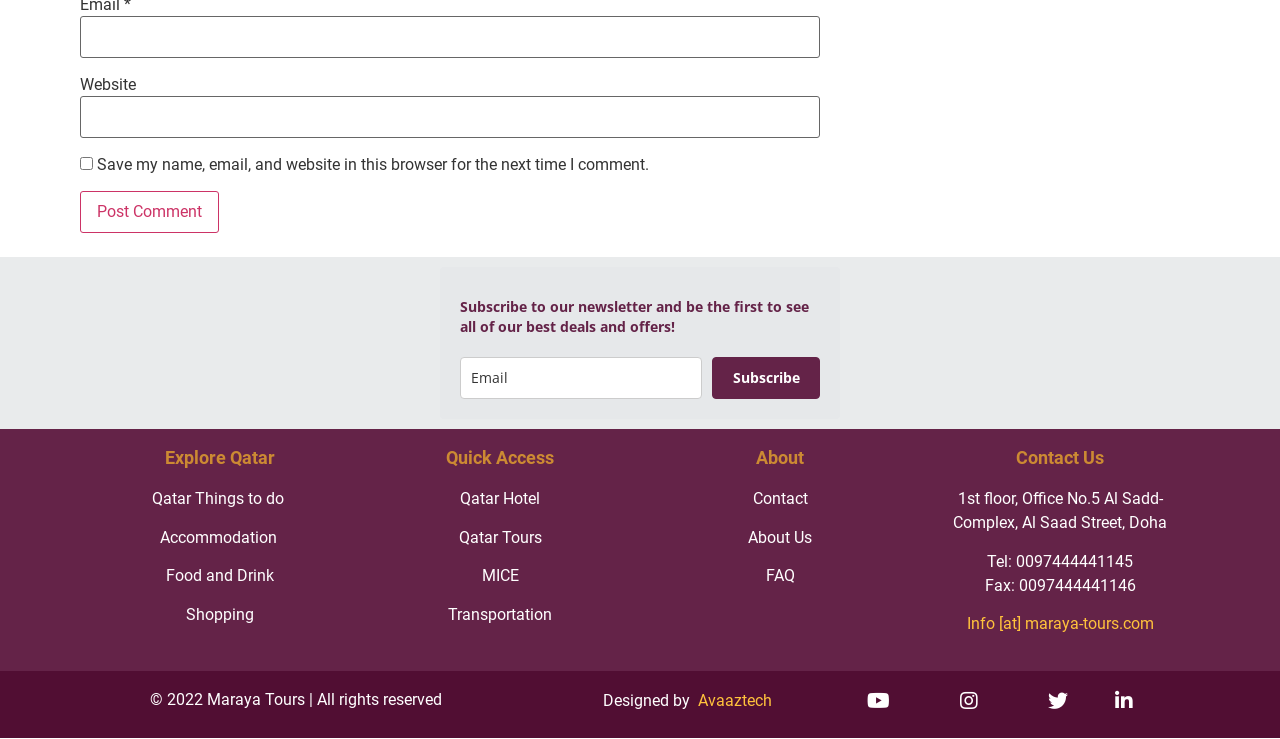Identify the bounding box coordinates of the area that should be clicked in order to complete the given instruction: "Explore Qatar things to do". The bounding box coordinates should be four float numbers between 0 and 1, i.e., [left, top, right, bottom].

[0.119, 0.662, 0.225, 0.688]